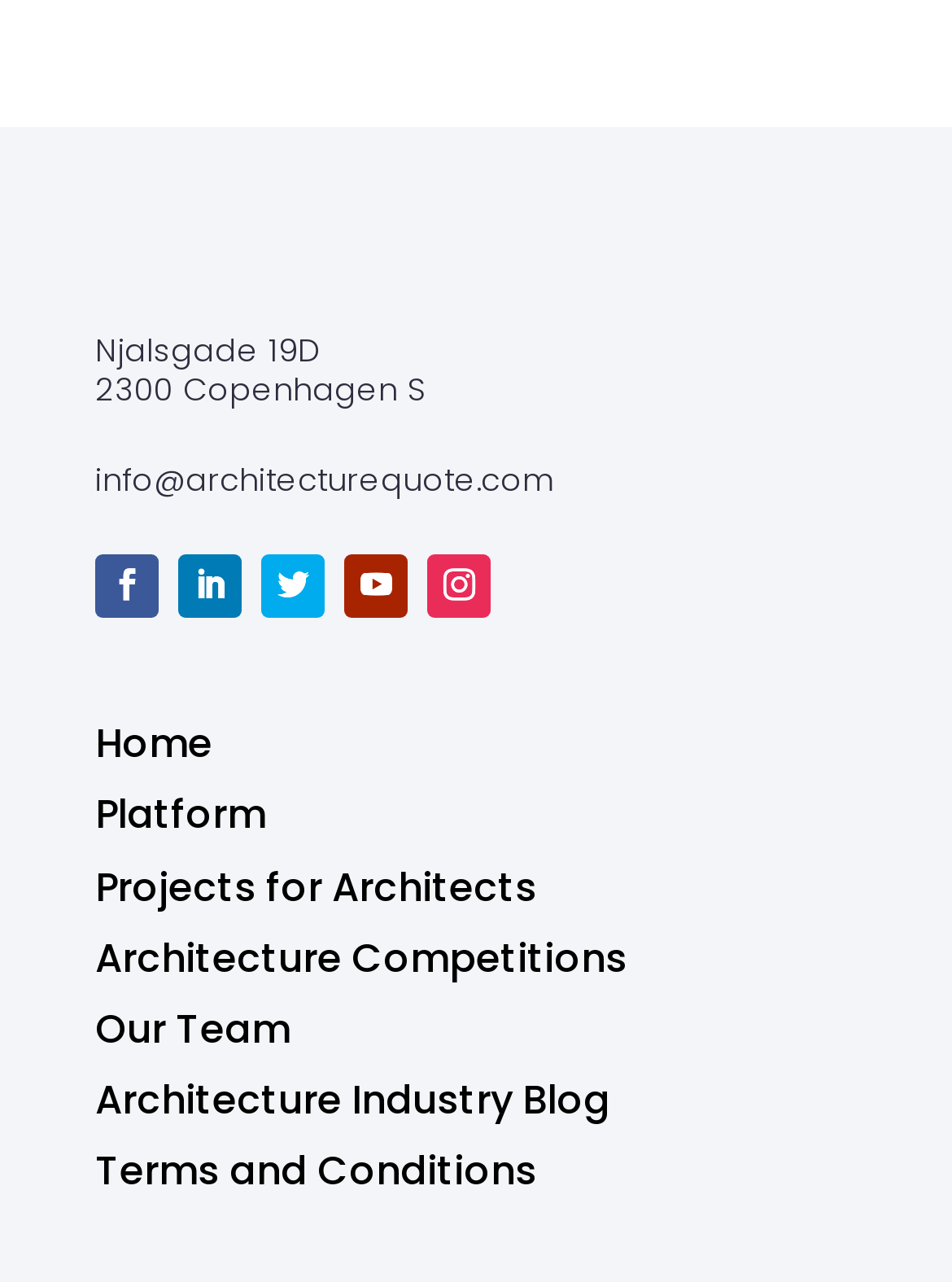What is the last menu item on the webpage?
Could you answer the question with a detailed and thorough explanation?

The last menu item on the webpage can be found by looking at the list of menu items, which are 'Home', 'Platform', 'Projects for Architects', 'Architecture Competitions', 'Our Team', 'Architecture Industry Blog', and finally 'Terms and Conditions'.